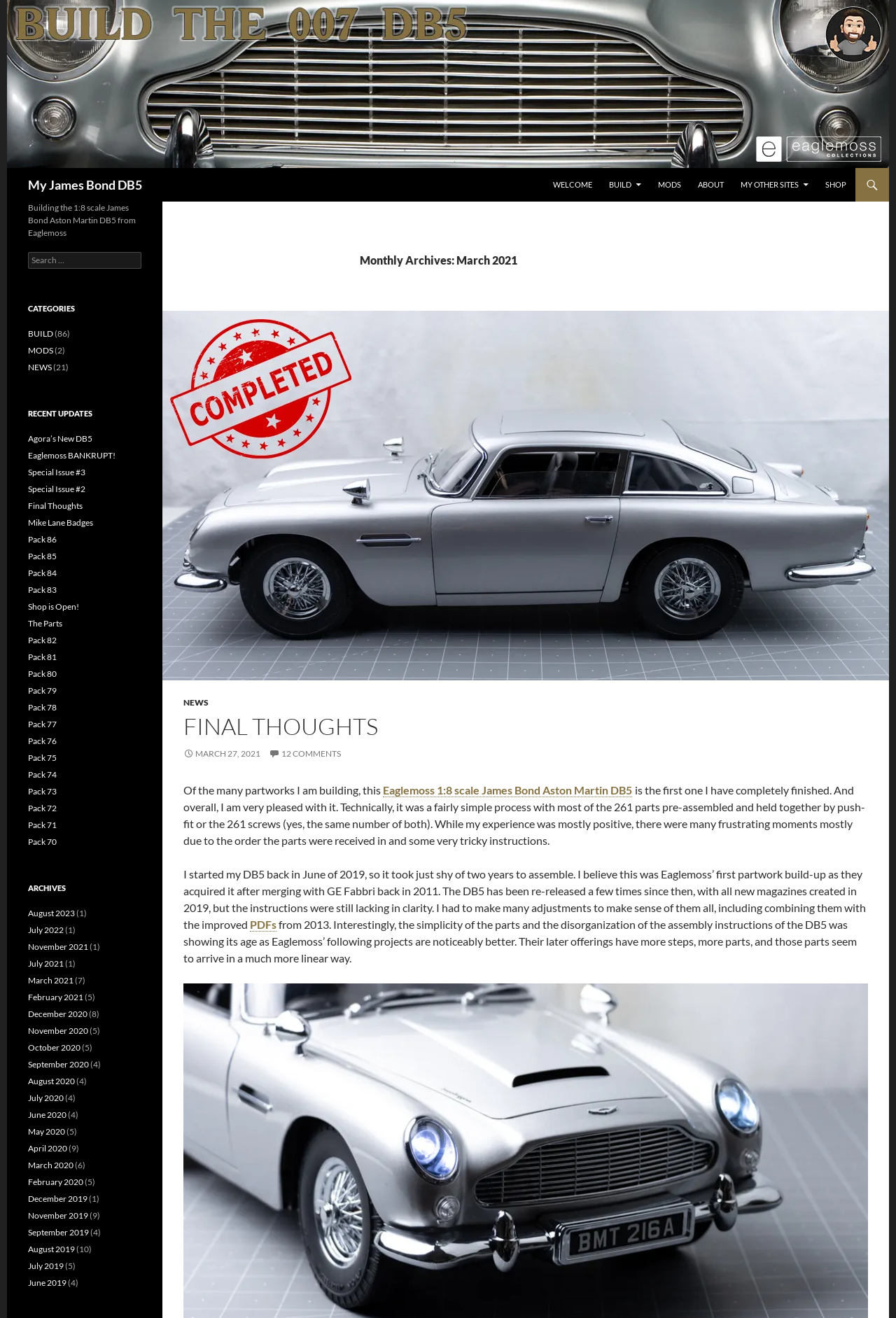Please specify the bounding box coordinates of the region to click in order to perform the following instruction: "Click on the 'FINAL THOUGHTS' link".

[0.205, 0.54, 0.422, 0.562]